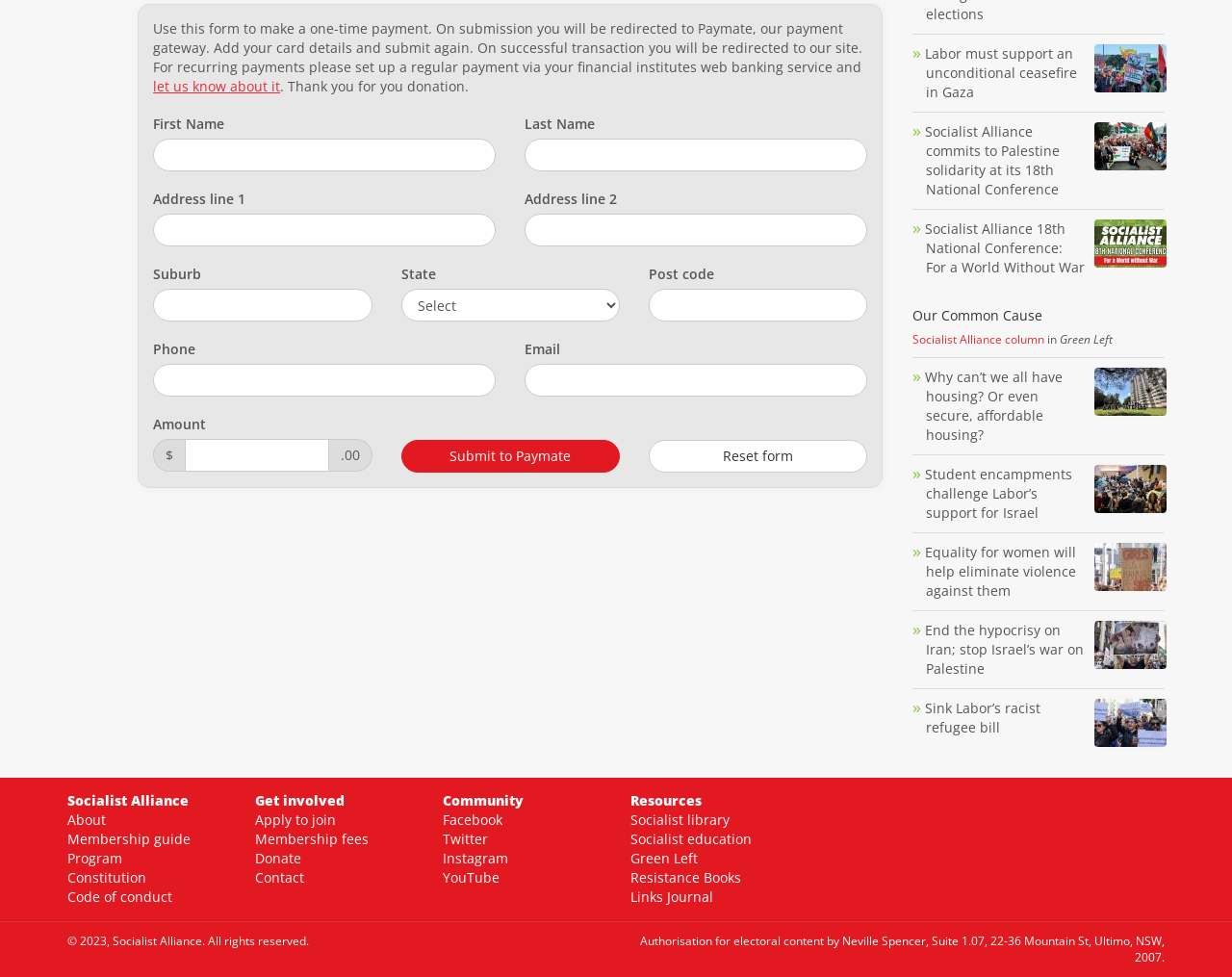Use a single word or phrase to answer the question:
What organization is associated with this webpage?

Socialist Alliance